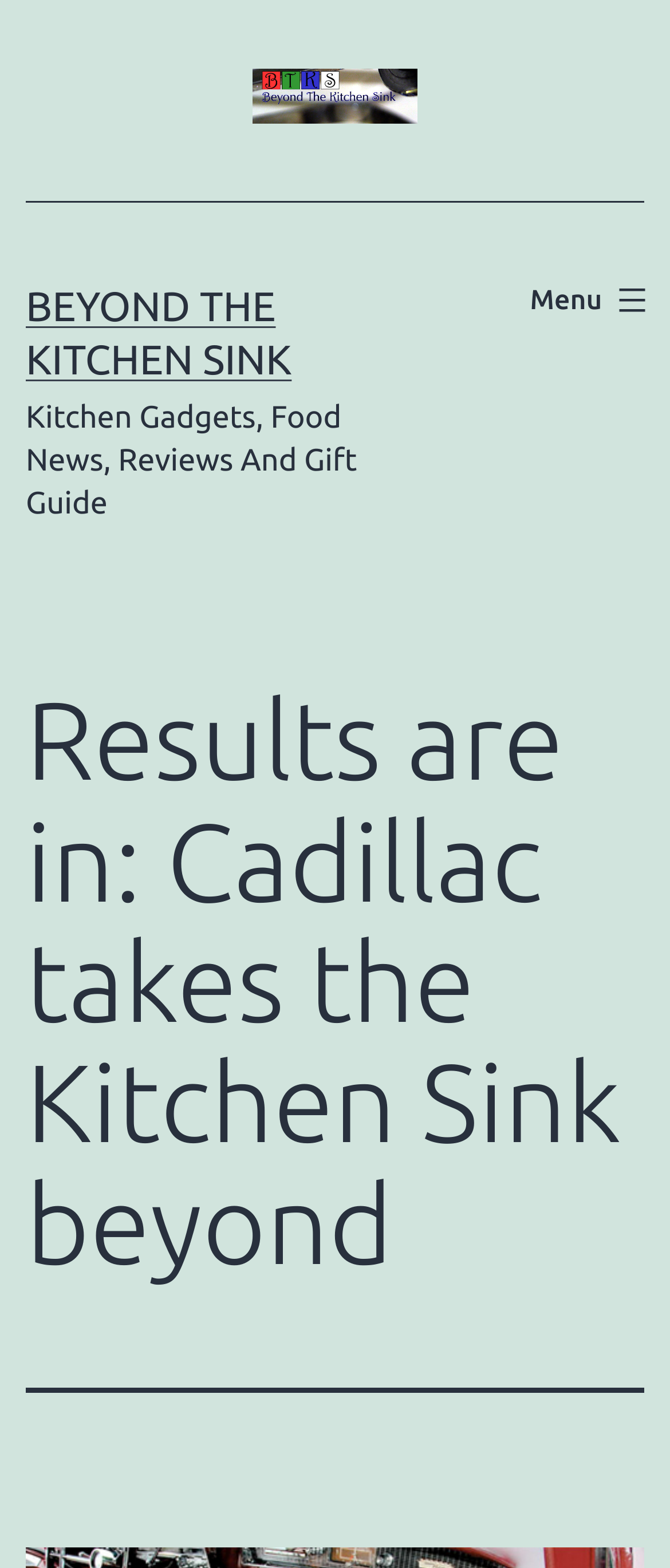Give an in-depth explanation of the webpage layout and content.

The webpage appears to be a blog or article page, with a focus on "Beyond The Kitchen Sink". At the top, there is a prominent link and image combination with the same title, "Beyond The Kitchen Sink", taking up a significant portion of the top section. 

Below this, there is a secondary heading, "Kitchen Gadgets, Food News, Reviews And Gift Guide", which suggests that the webpage is related to kitchen-related topics. 

On the top right side, there is a navigation menu labeled "Primary menu", which can be expanded by clicking the "Menu" button. This menu takes up a significant portion of the right side of the page.

The main content of the page is headed by a title, "Results are in: Cadillac takes the Kitchen Sink beyond", which is a prominent heading that spans the entire width of the page.